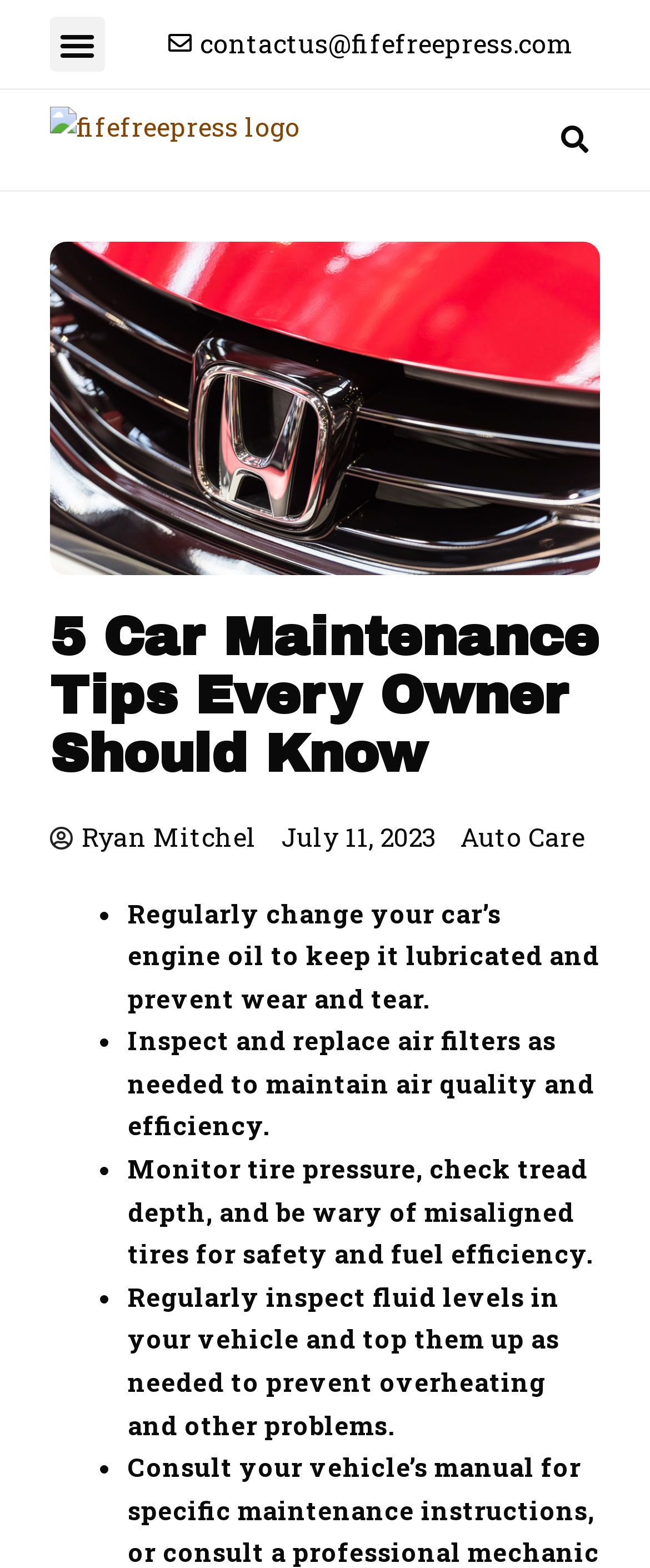Find the main header of the webpage and produce its text content.

5 Car Maintenance Tips Every Owner Should Know